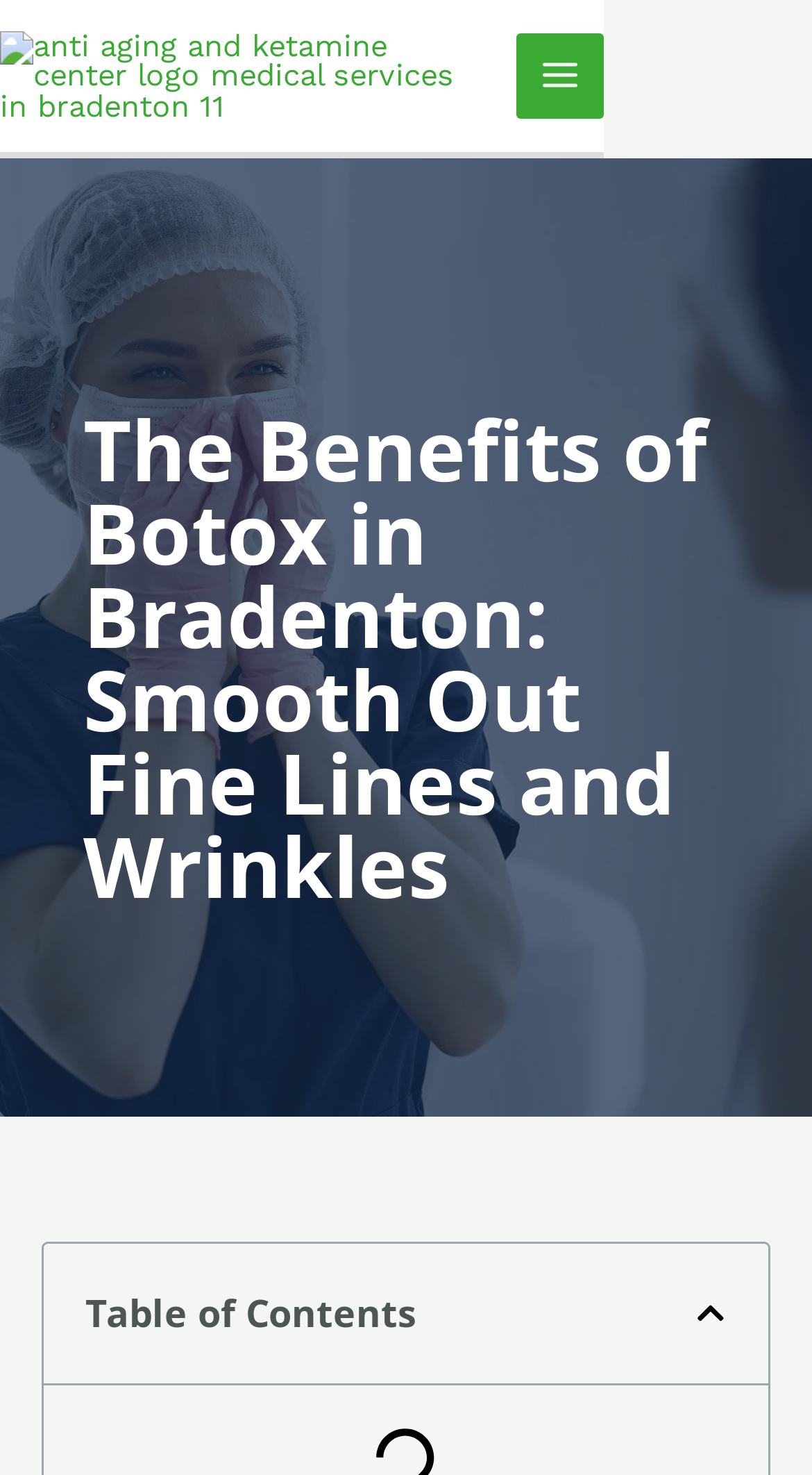Answer the question in a single word or phrase:
Is the table of contents expanded?

Yes